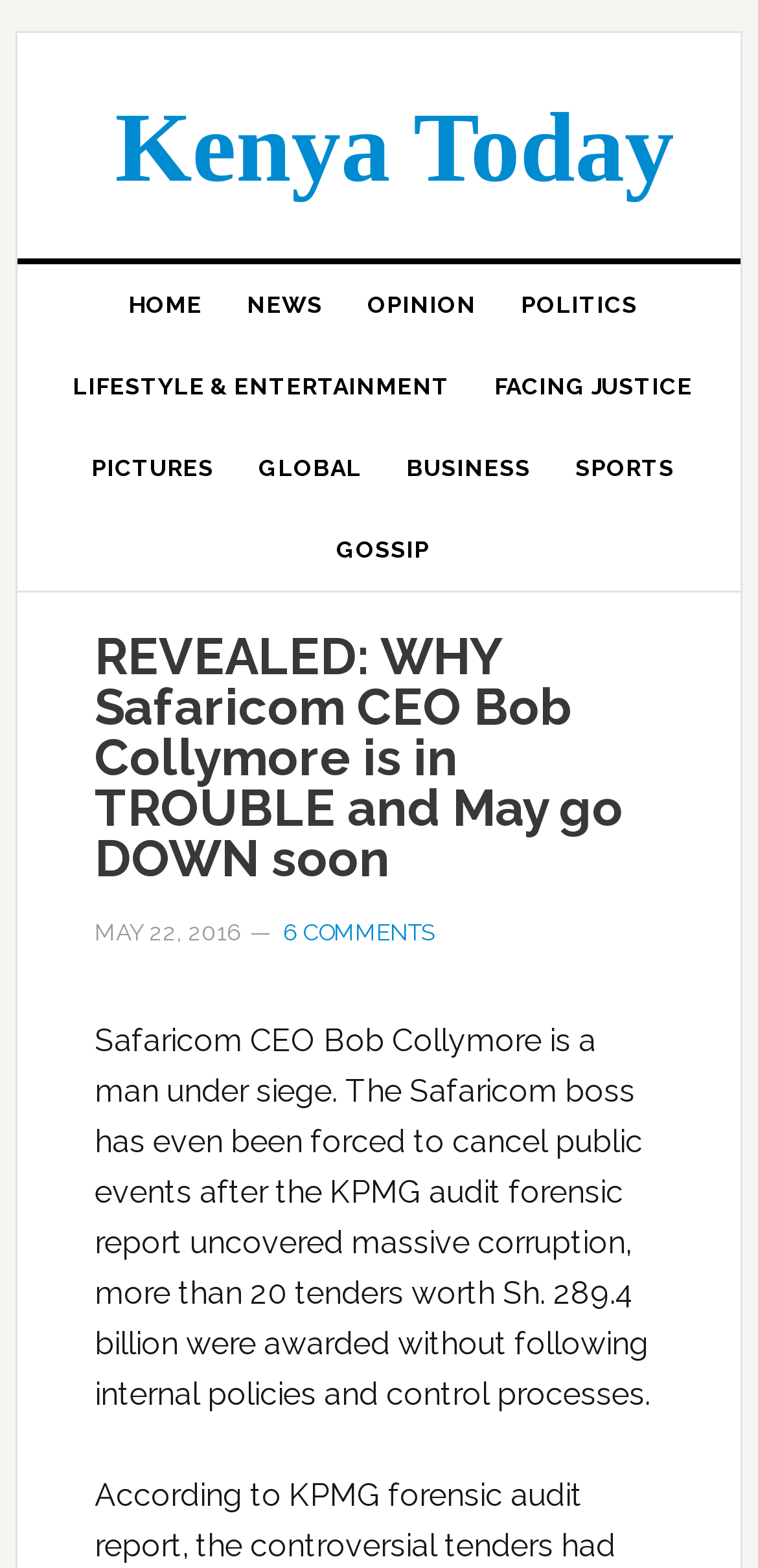Identify the bounding box coordinates of the clickable region necessary to fulfill the following instruction: "view global news". The bounding box coordinates should be four float numbers between 0 and 1, i.e., [left, top, right, bottom].

[0.31, 0.273, 0.508, 0.325]